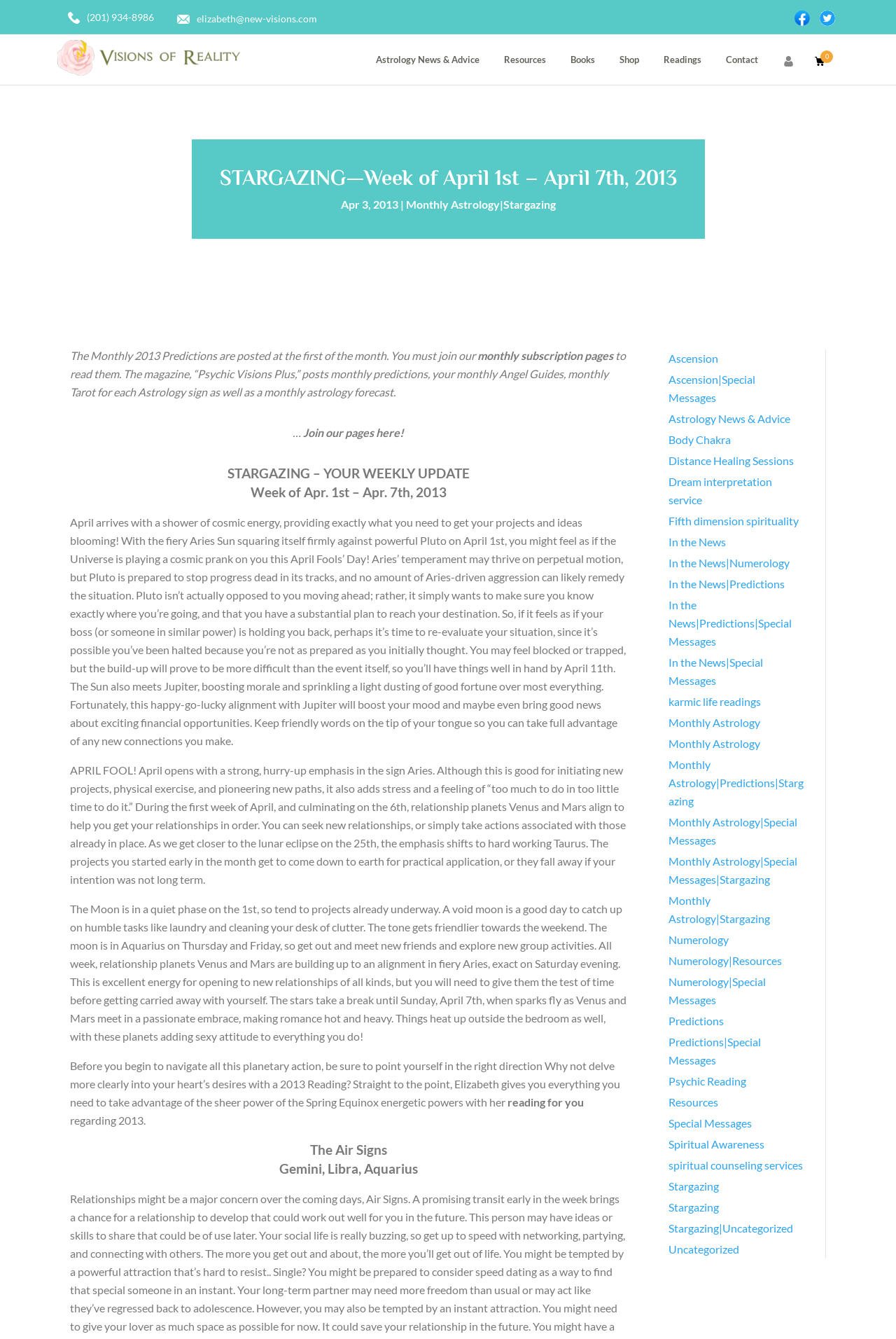Find the bounding box coordinates for the area that should be clicked to accomplish the instruction: "Contact Elizabeth via email".

[0.198, 0.007, 0.354, 0.021]